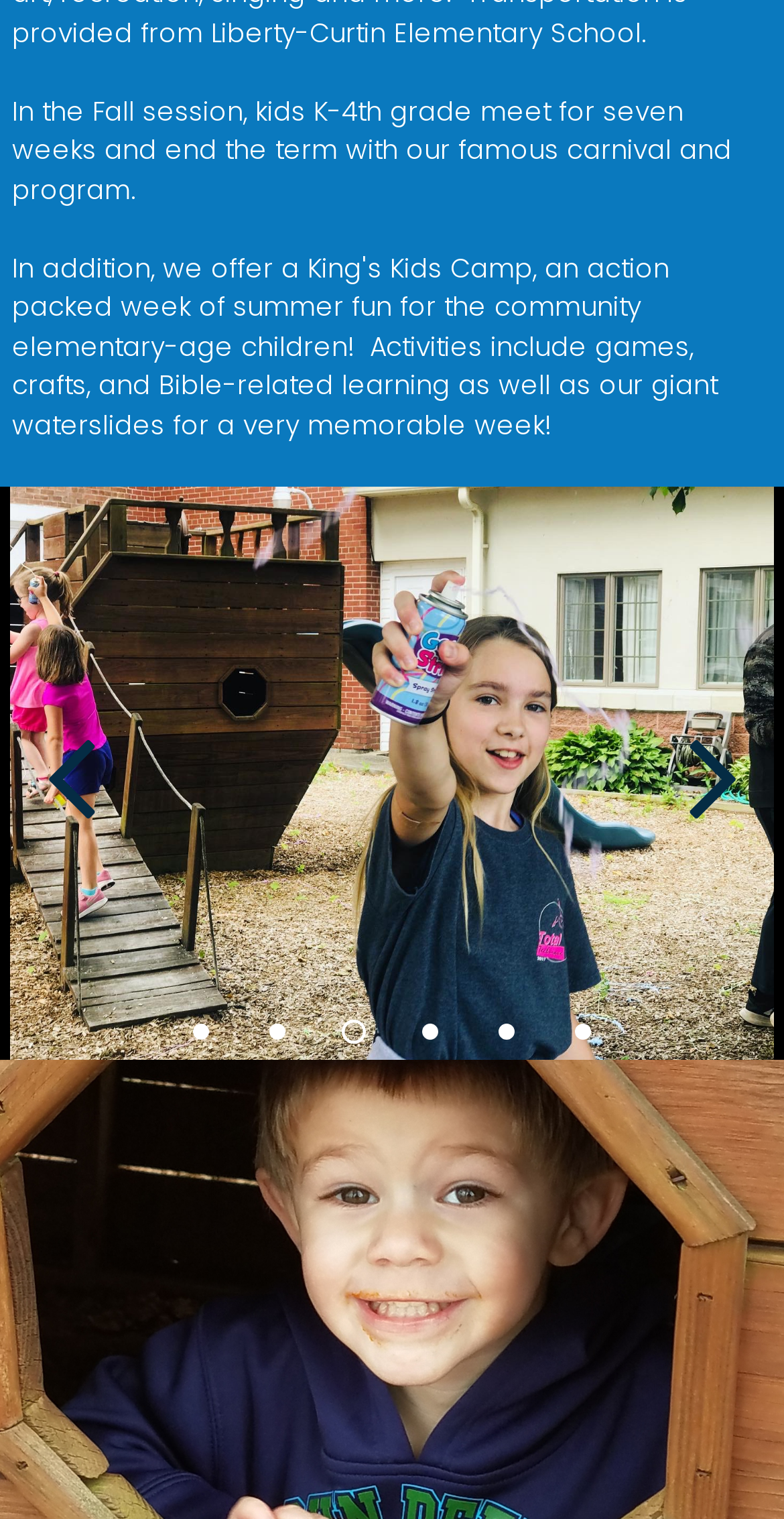Determine the bounding box coordinates of the clickable element to complete this instruction: "View the clearance section". Provide the coordinates in the format of four float numbers between 0 and 1, [left, top, right, bottom].

None